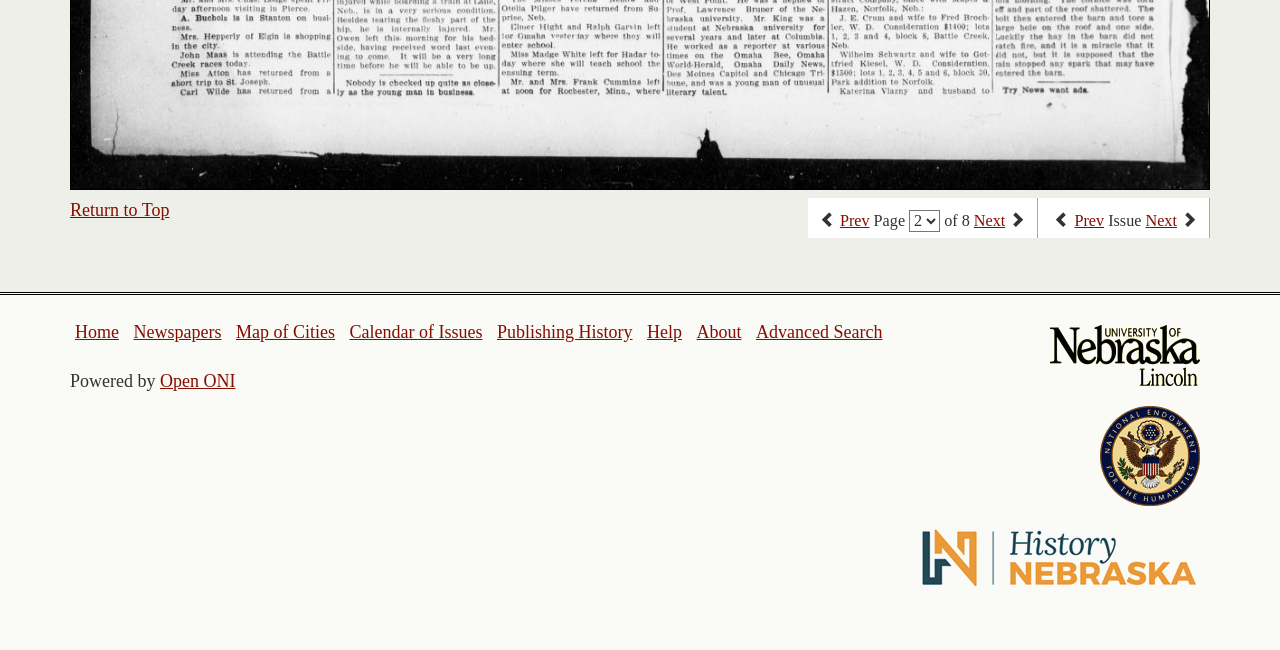Show the bounding box coordinates for the element that needs to be clicked to execute the following instruction: "go to previous page". Provide the coordinates in the form of four float numbers between 0 and 1, i.e., [left, top, right, bottom].

[0.656, 0.326, 0.679, 0.353]